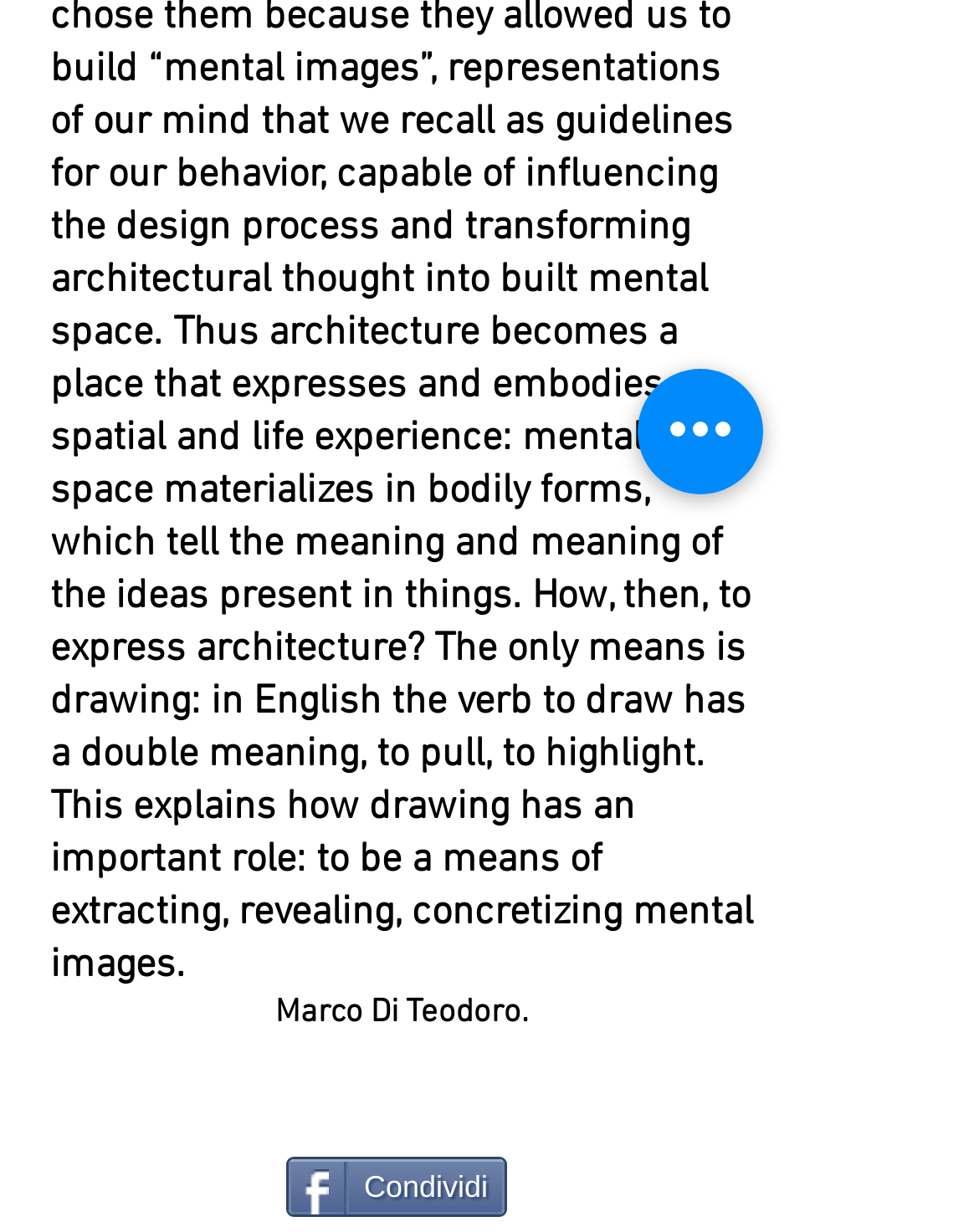Please determine the bounding box coordinates for the UI element described here. Use the format (top-left x, top-left y, bottom-right x, bottom-right y) with values bounded between 0 and 1: Condividi

[0.292, 0.939, 0.519, 0.988]